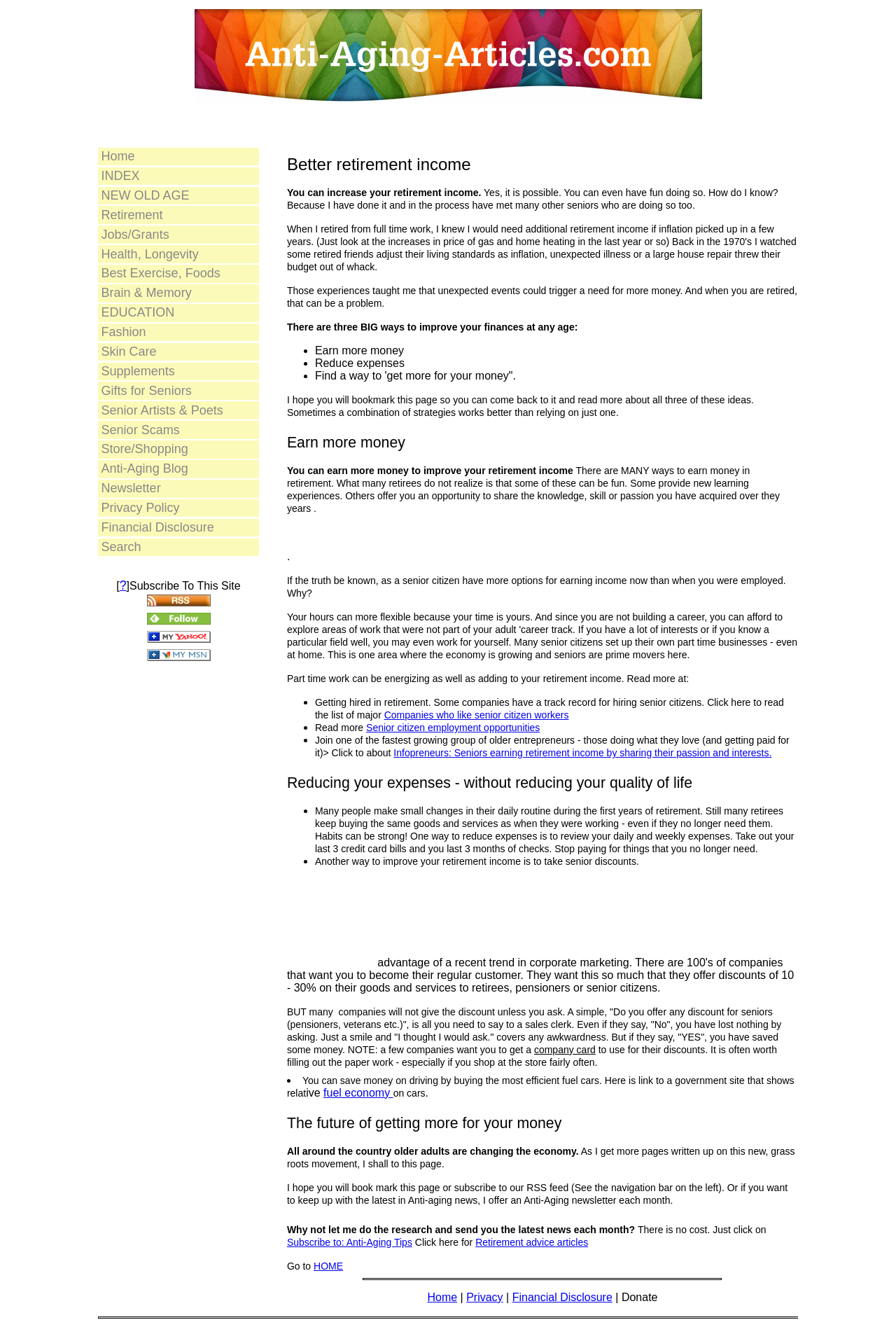Pinpoint the bounding box coordinates of the element that must be clicked to accomplish the following instruction: "Subscribe to 'Anti-Aging Tips'". The coordinates should be in the format of four float numbers between 0 and 1, i.e., [left, top, right, bottom].

[0.32, 0.926, 0.46, 0.935]